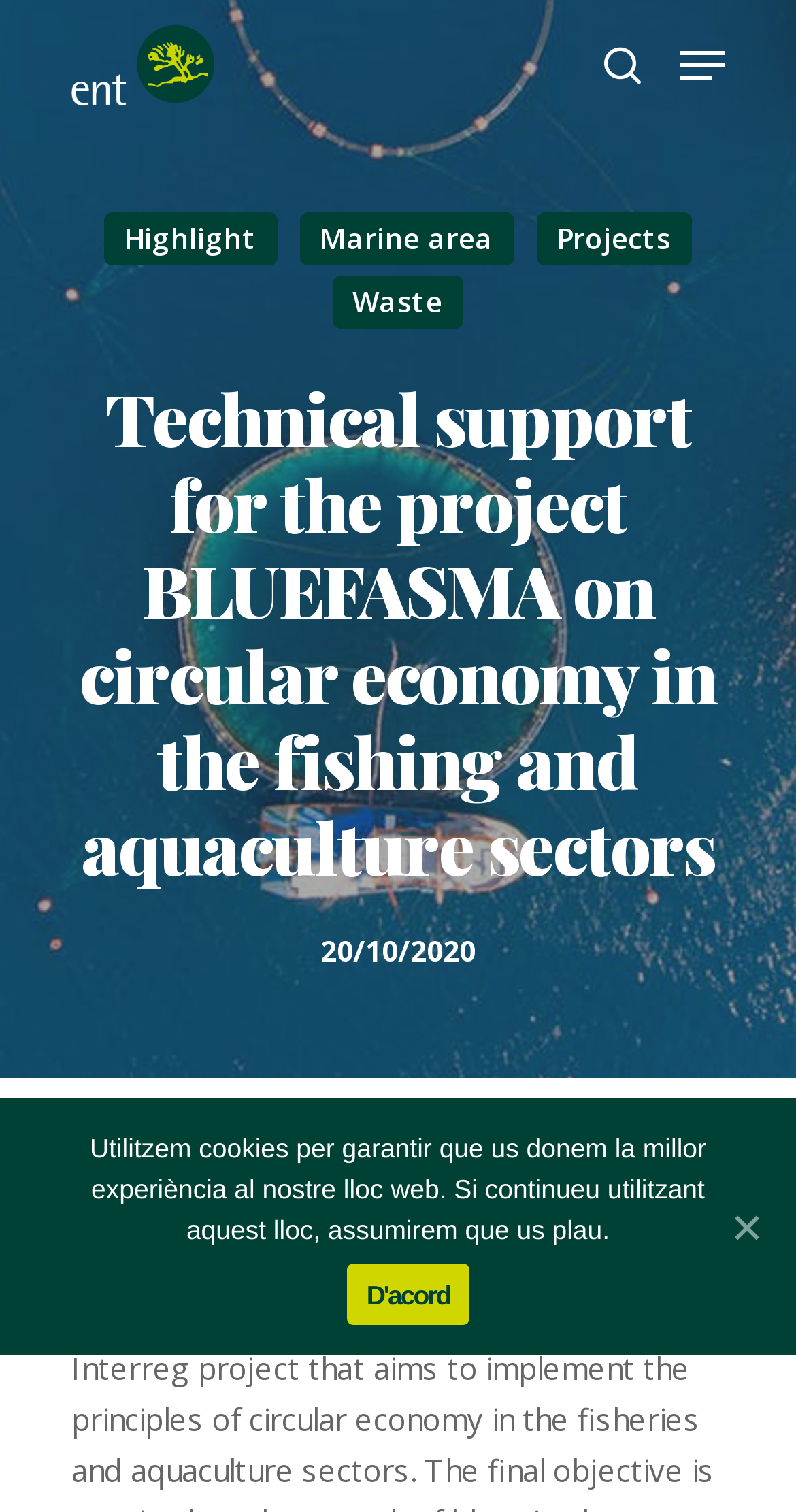Locate the bounding box coordinates of the area where you should click to accomplish the instruction: "Learn more about Digital Marketing".

None